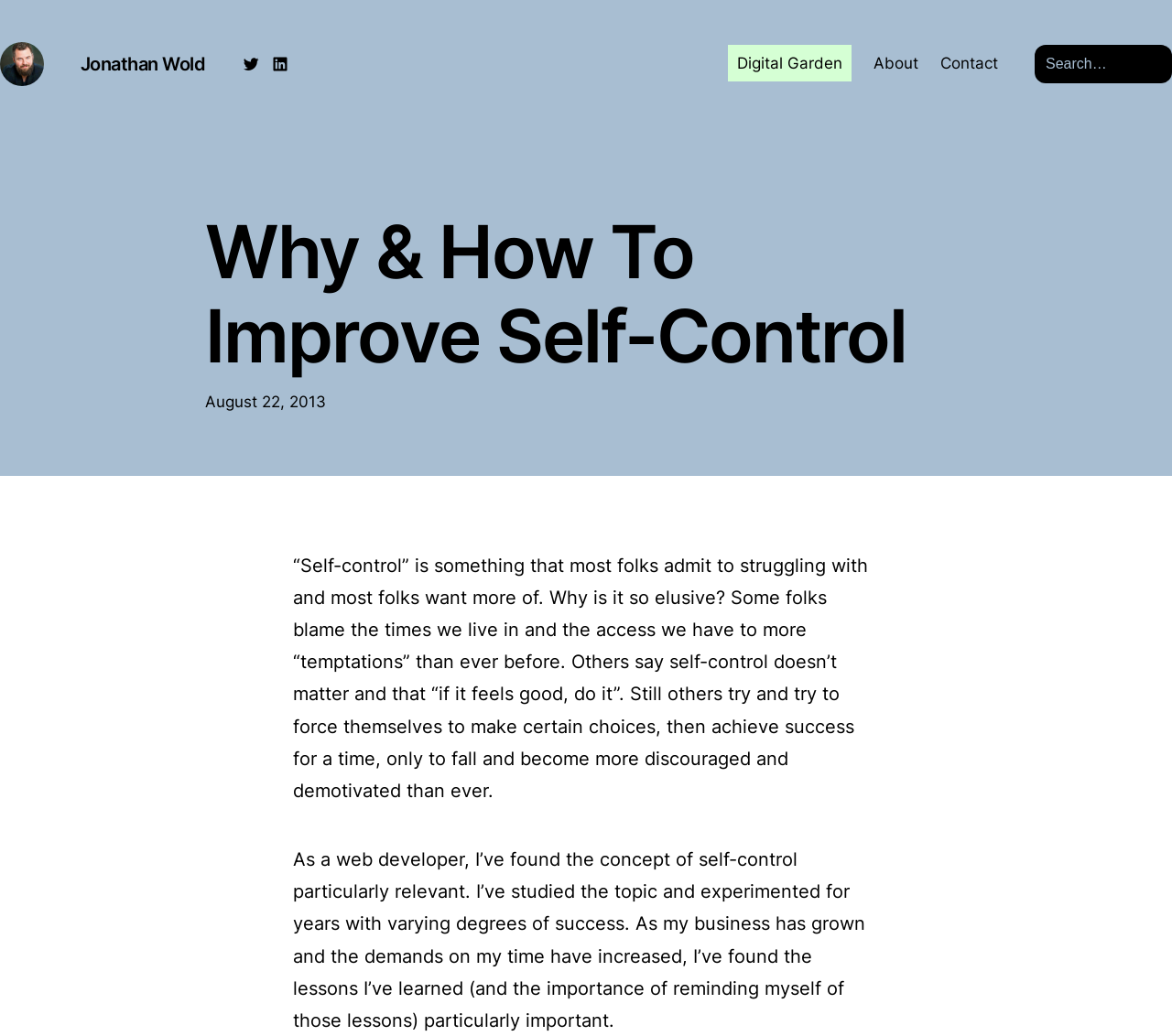Please find the bounding box coordinates of the section that needs to be clicked to achieve this instruction: "check Twitter profile".

[0.207, 0.053, 0.222, 0.07]